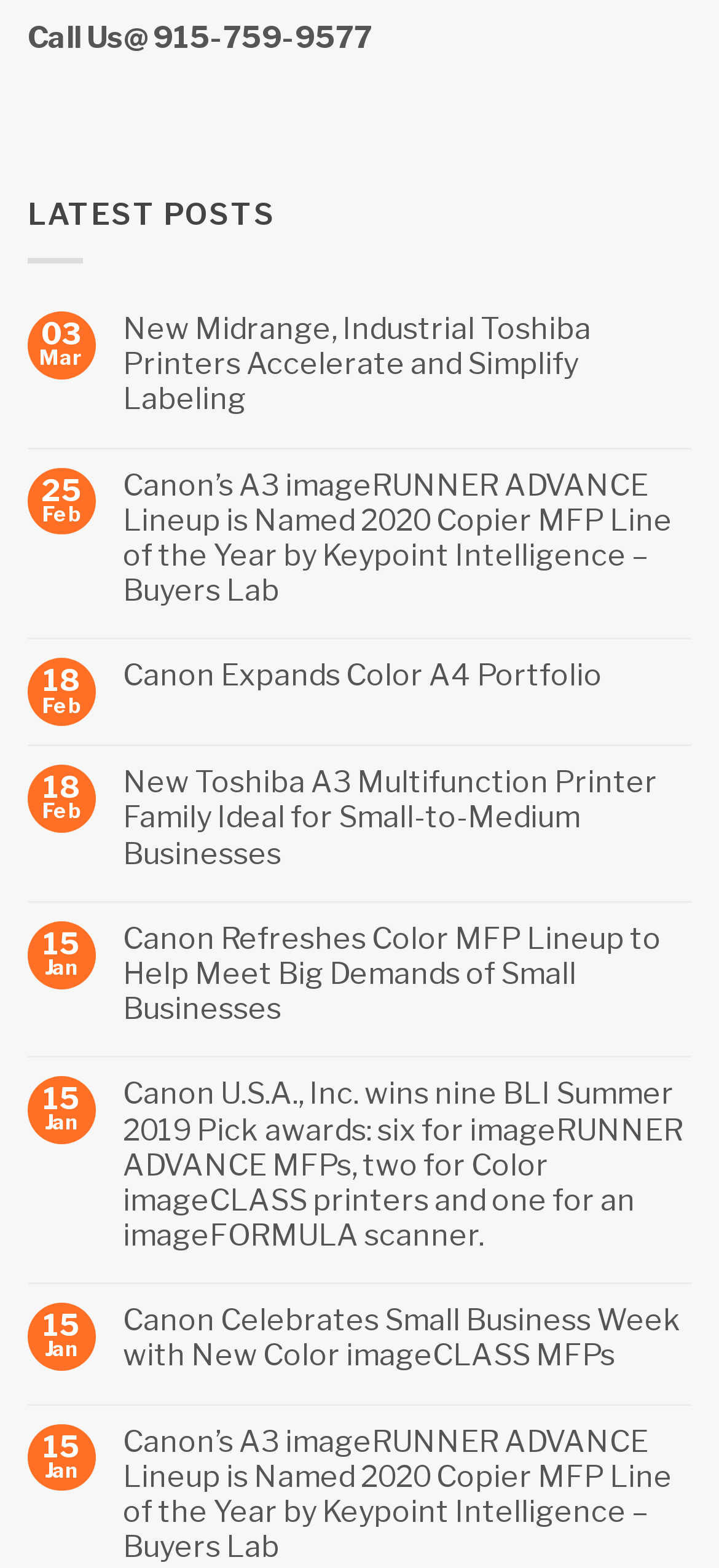What is the topic of the first post?
Provide a well-explained and detailed answer to the question.

The topic of the first post can be determined by examining the link element that contains the post title. The first link element contains the text 'New Midrange, Industrial Toshiba Printers Accelerate and Simplify Labeling', suggesting that the topic of the first post is related to Toshiba printers.